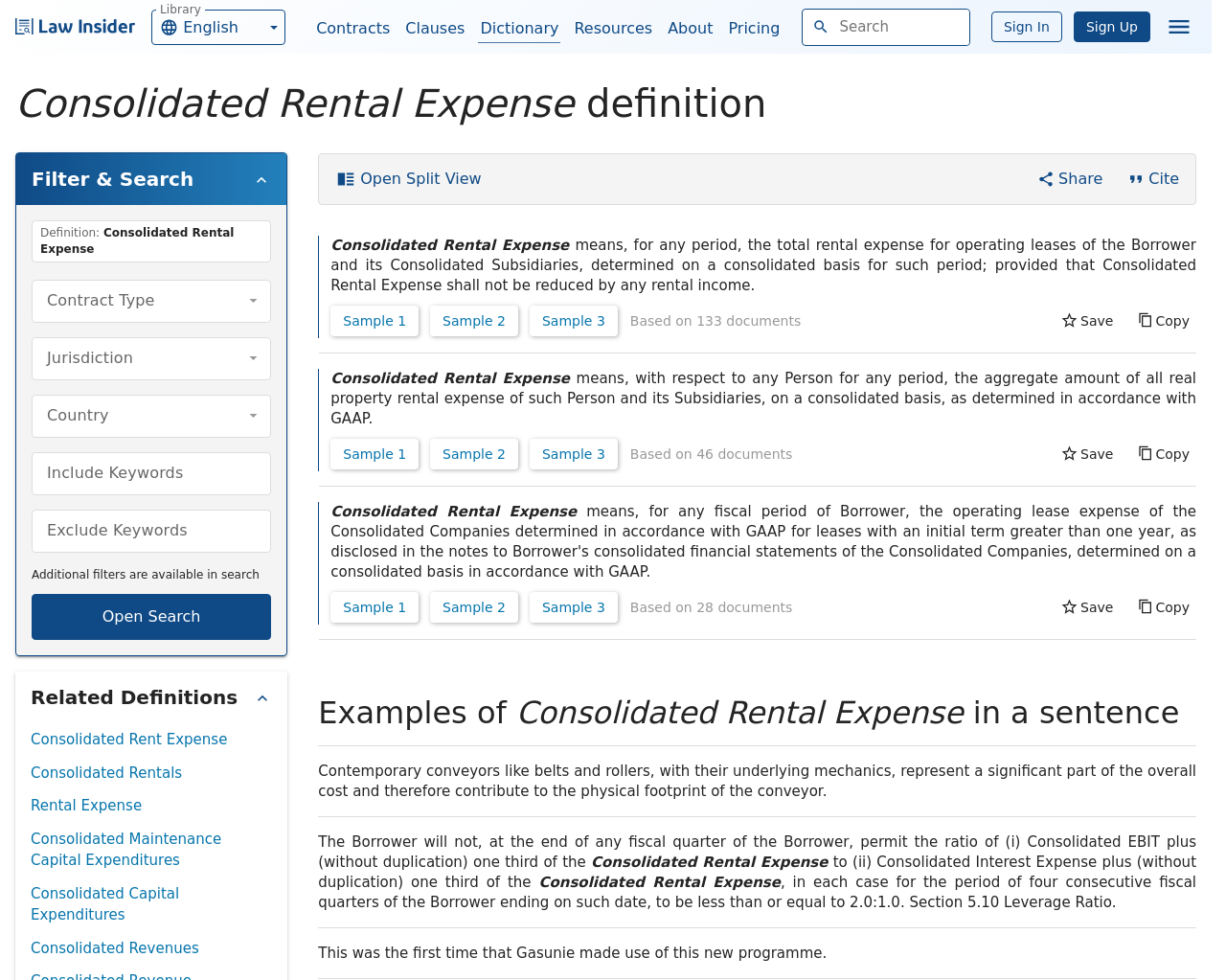Write an elaborate caption that captures the essence of the webpage.

This webpage is a definition page for "Consolidated Rental Expense" on Law Insider. At the top, there is a navigation bar with links to "Contracts", "Clauses", "Dictionary", "Resources", "About", and "Pricing". On the right side of the navigation bar, there are buttons to "Sign In" and "Sign Up". 

Below the navigation bar, there is a heading that reads "Consolidated Rental Expense definition". Underneath, there is a filter and search section with several text boxes to input "Contract Type", "Jurisdiction", "Country", "Include Keywords", and "Exclude Keywords". There are also buttons to collapse and open the search section.

To the right of the filter and search section, there is a section titled "Related Definitions" with links to related definitions such as "Consolidated Rent Expense", "Consolidated Rentals", and "Rental Expense".

The main content of the page is the definition of "Consolidated Rental Expense", which is a lengthy text that explains the term in detail. The definition is divided into several paragraphs and includes links to related terms such as "operating leases", "Borrower and its Consolidated Subsidiaries", and "consolidated basis".

On the right side of the definition, there are several tooltips with links to sample documents, such as "Abl Credit Agreement (Kindred Healthcare, Inc)" and "Term Loan Credit Agreement (Kindred Healthcare, Inc)". There are also buttons to "Save" and "Copy" the definition.

At the bottom of the page, there are more links to related definitions and a section that displays the number of documents the definition is based on, which is 133 in this case.